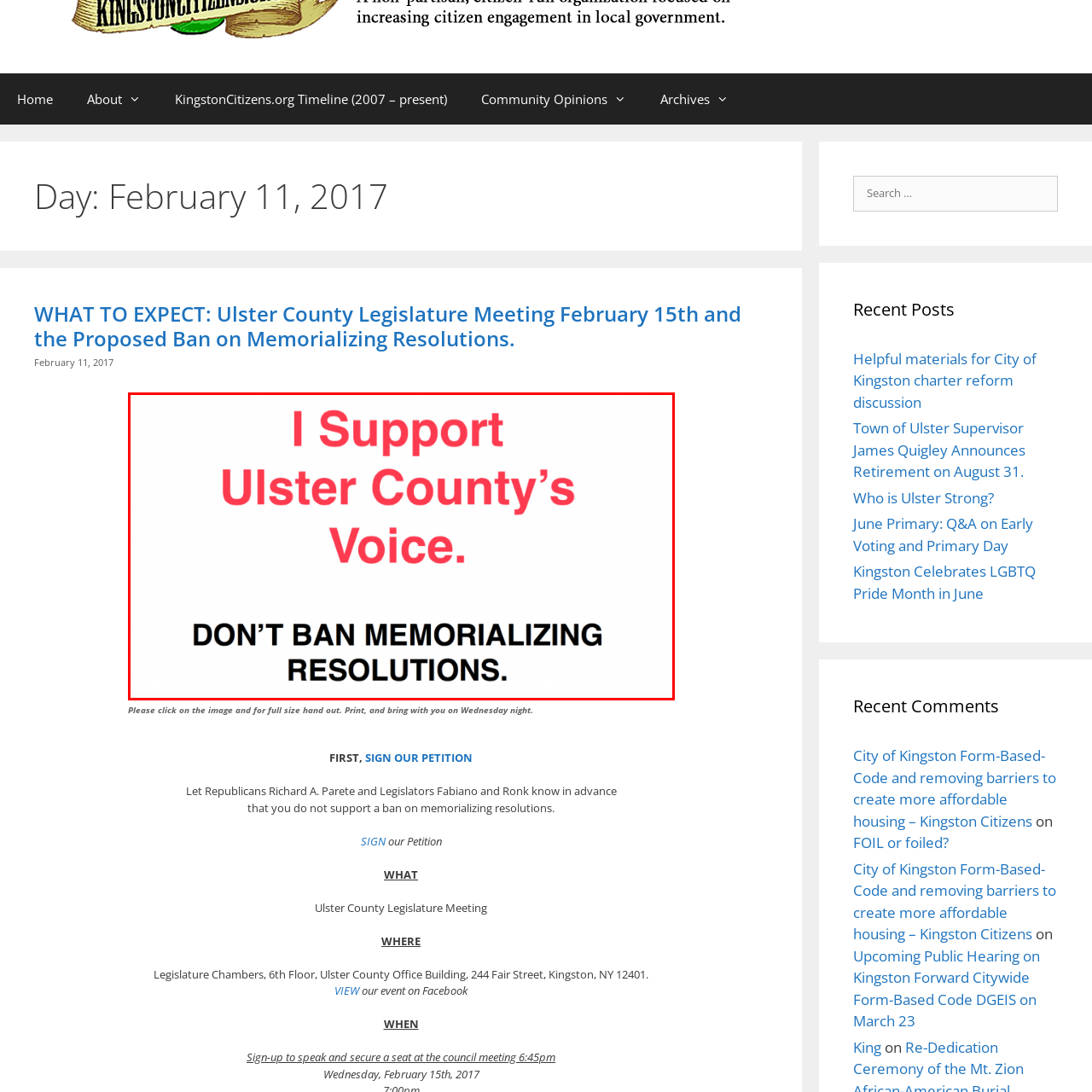What is the slogan written in?
Direct your attention to the area of the image outlined in red and provide a detailed response based on the visual information available.

According to the caption, the slogan 'DON’T BAN MEMORIALIZING RESOLUTIONS' is written in 'contrasting bold black text' below the main phrase.